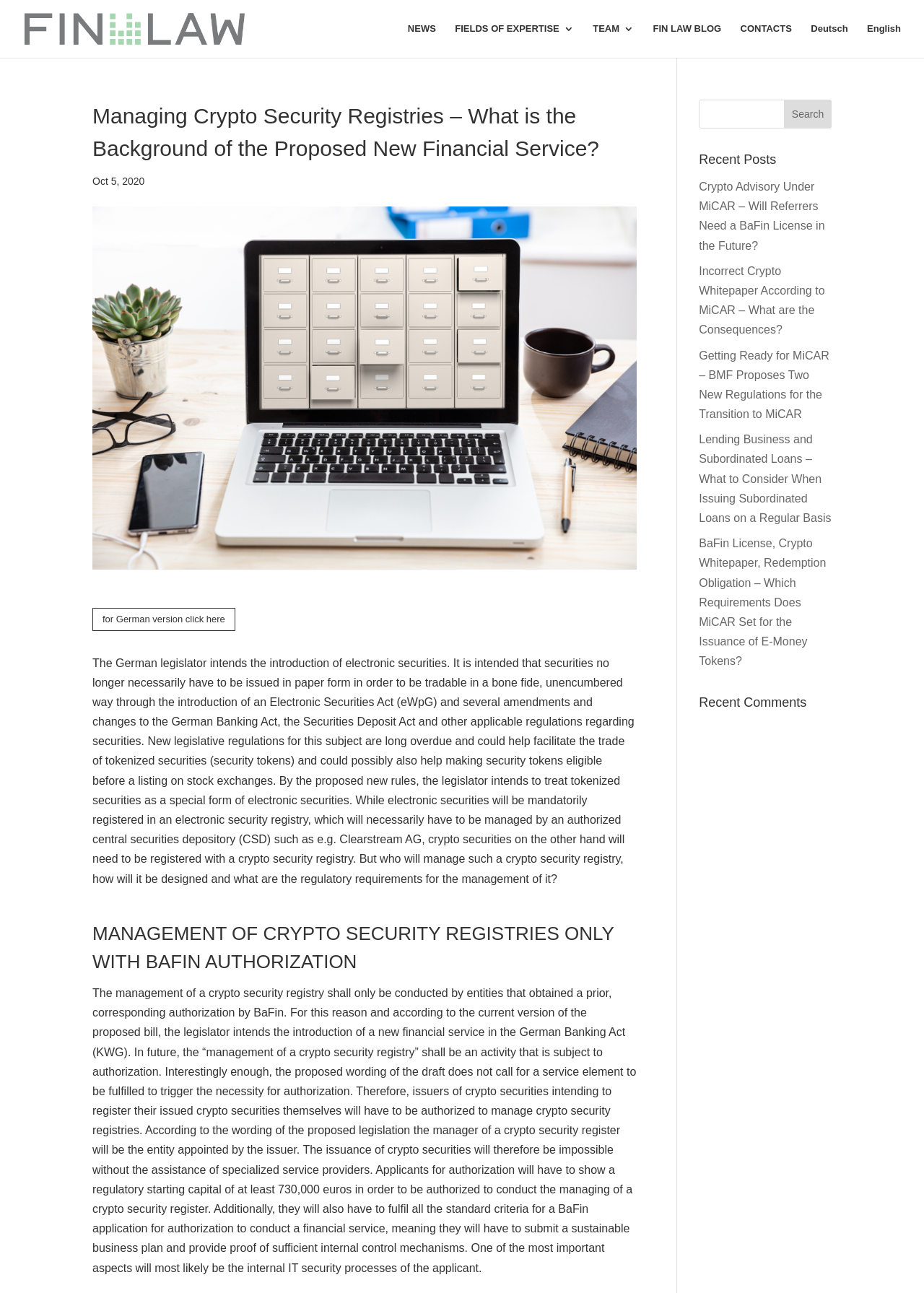Analyze the image and deliver a detailed answer to the question: What is the minimum regulatory starting capital required?

According to the webpage content, applicants for authorization will have to show a regulatory starting capital of at least 730,000 euros in order to be authorized to conduct the managing of a crypto security register.